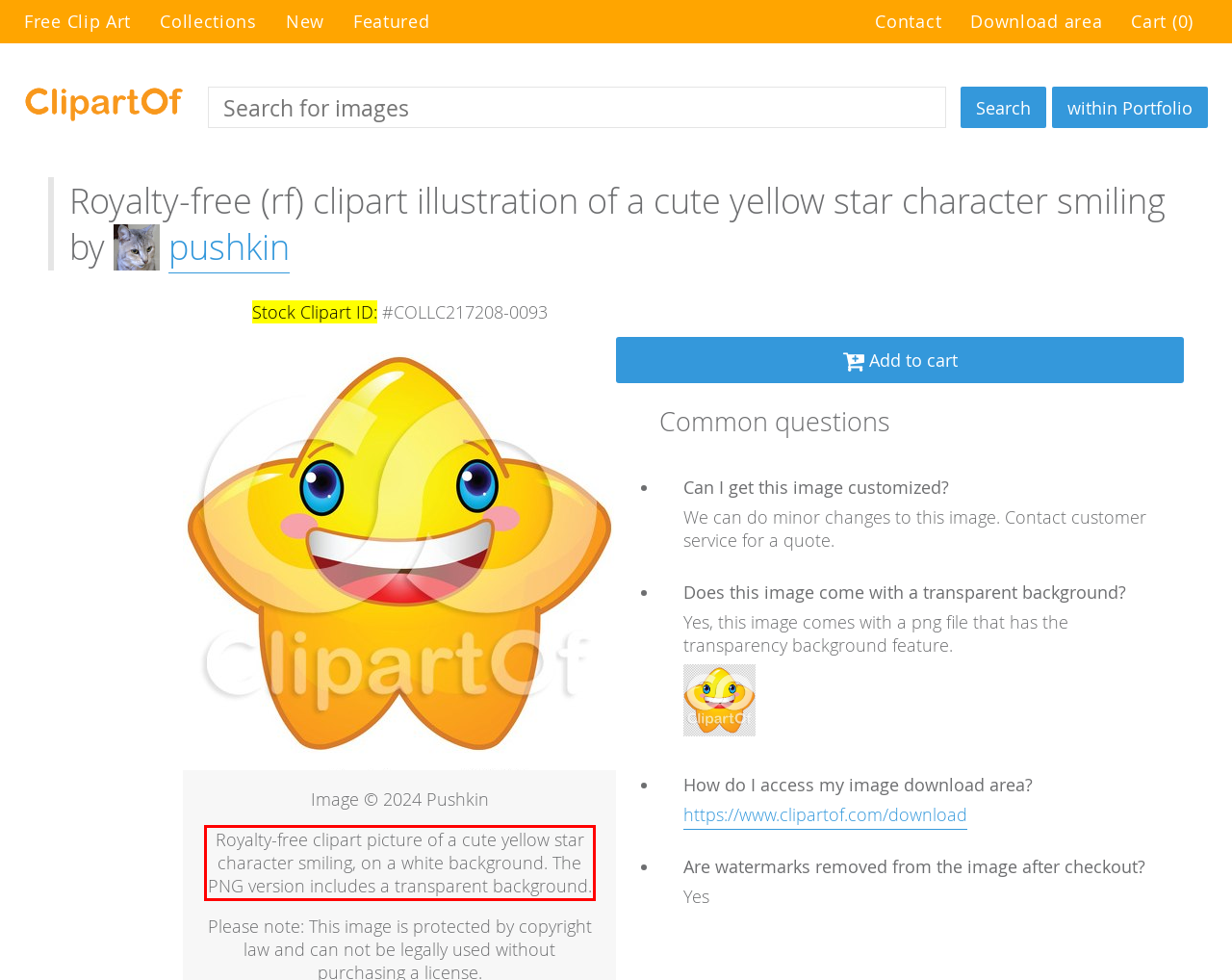Please look at the screenshot provided and find the red bounding box. Extract the text content contained within this bounding box.

Royalty-free clipart picture of a cute yellow star character smiling, on a white background. The PNG version includes a transparent background.